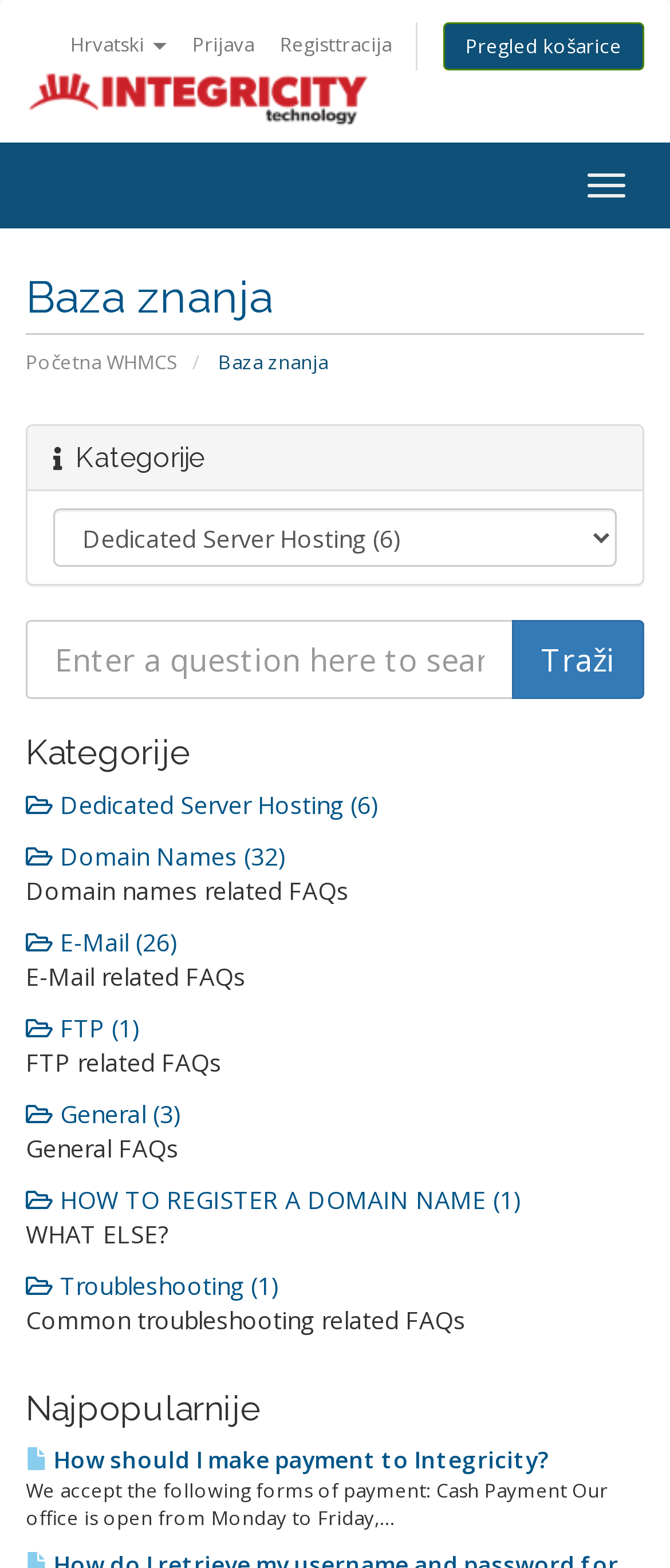Summarize the webpage with a detailed and informative caption.

The webpage is titled "Baza znanja - FatServers" and appears to be a knowledge base or FAQ section. At the top, there are four links: "Hrvatski", "Prijava", "Registtracija", and "Pregled košarice", which are likely language selection, login, registration, and cart review options, respectively. Next to these links is the FatServers logo, which is an image.

Below the logo, there is a heading that reads "Baza znanja" and a link to "Početna WHMCS". The main content of the page is divided into sections. The first section is a search bar with a textbox and a "Traži" (Search) button.

The next section is a categorized list of FAQs, with a heading that reads "Kategorije". There are several links to different categories, including "Dedicated Server Hosting", "Domain Names", "E-Mail", "FTP", "General", "HOW TO REGISTER A DOMAIN NAME", and "Troubleshooting". Each category has a brief description or subtitle.

Further down the page, there is a section titled "Najpopularnije" (Most Popular), which appears to feature frequently asked questions. The first question is "How should I make payment to Integricity?", and the answer is provided in a paragraph below.

Overall, the webpage is a knowledge base or FAQ section that provides information on various topics related to FatServers, with a search function and categorized lists of questions and answers.